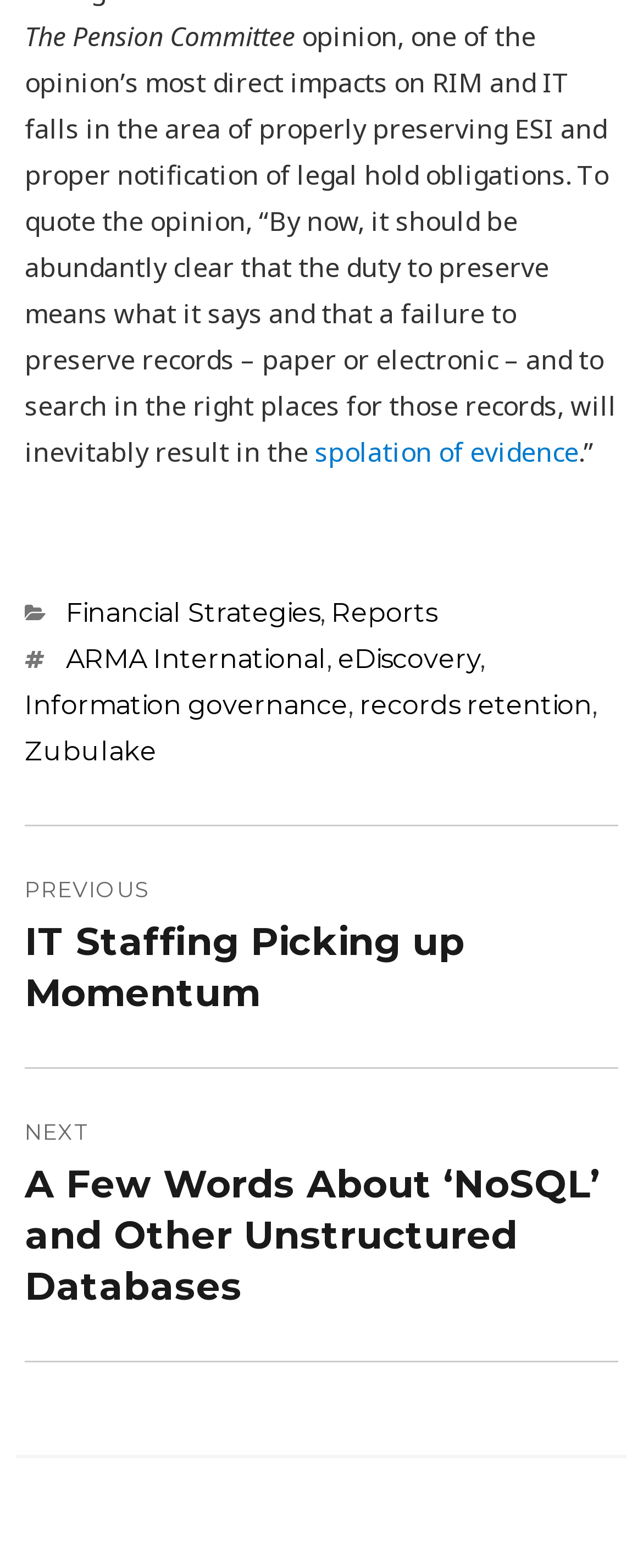Please specify the bounding box coordinates of the region to click in order to perform the following instruction: "Click on 'Next post: A Few Words About ‘NoSQL’ and Other Unstructured Databases'".

[0.038, 0.681, 0.962, 0.868]